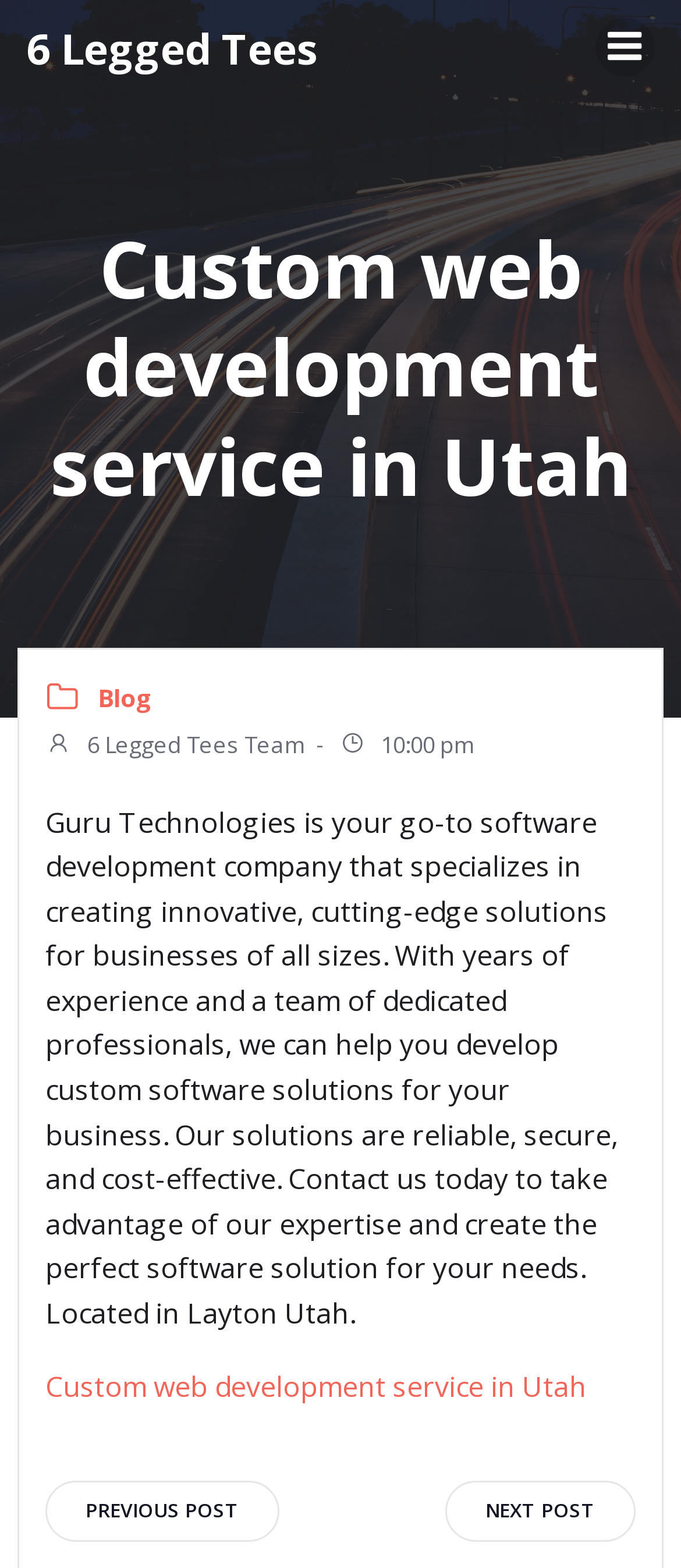Answer briefly with one word or phrase:
What is the location of the company?

Layton Utah